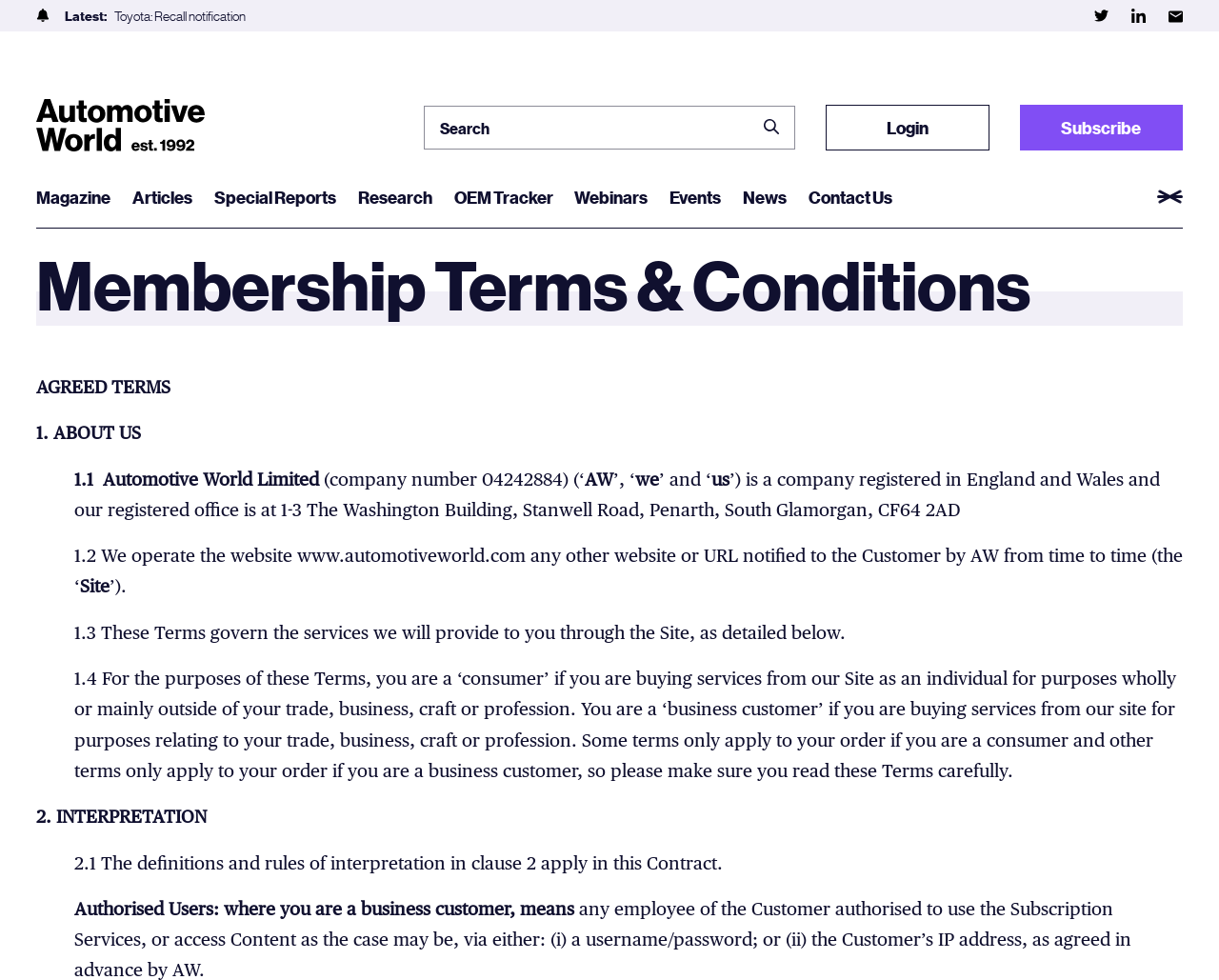Where is the registered office of the company?
Can you provide an in-depth and detailed response to the question?

The registered office of the company is mentioned in the text as 'our registered office is at 1-3 The Washington Building, Stanwell Road, Penarth, South Glamorgan, CF64 2AD'.